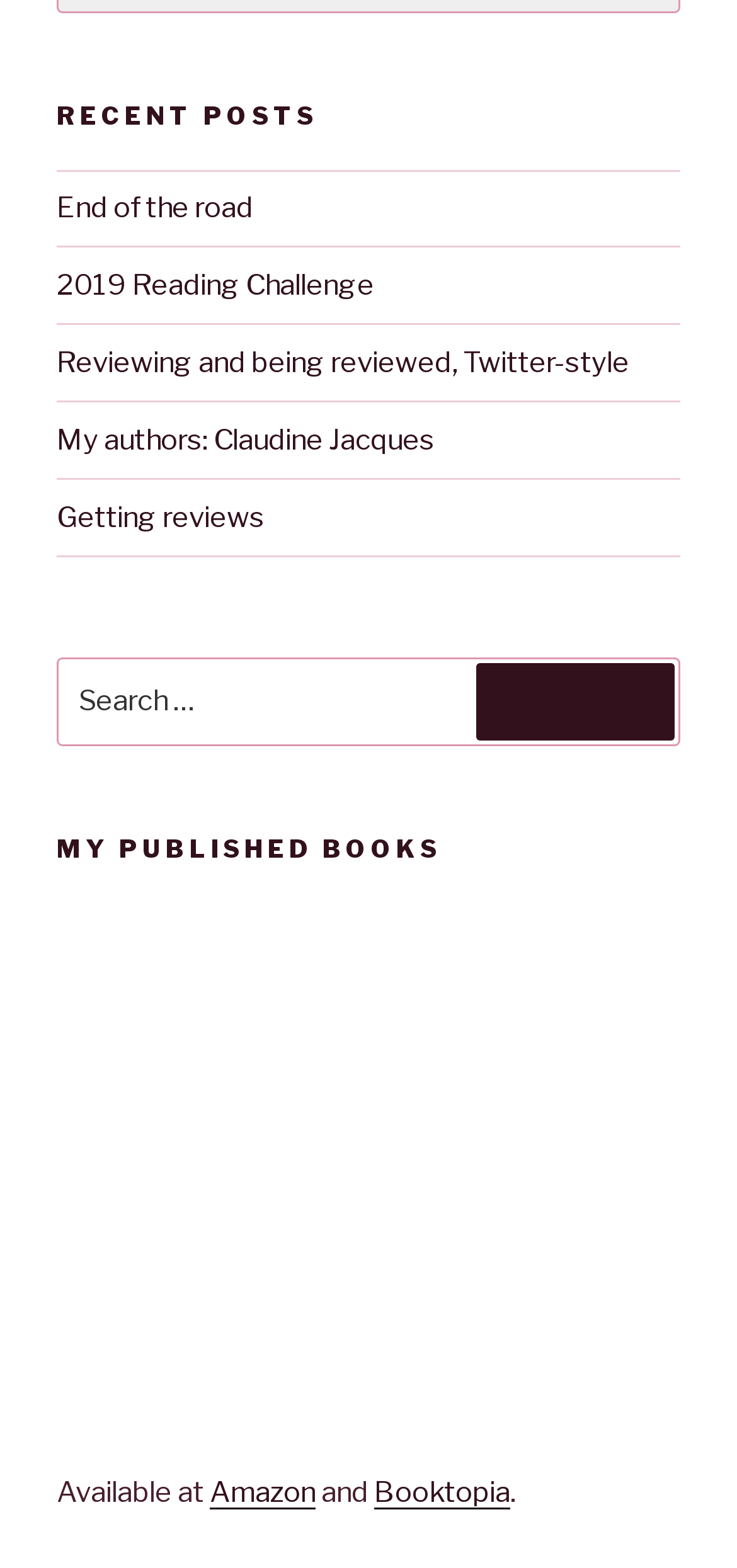Find the bounding box coordinates of the clickable area that will achieve the following instruction: "Explore published books on Amazon".

[0.285, 0.941, 0.428, 0.963]